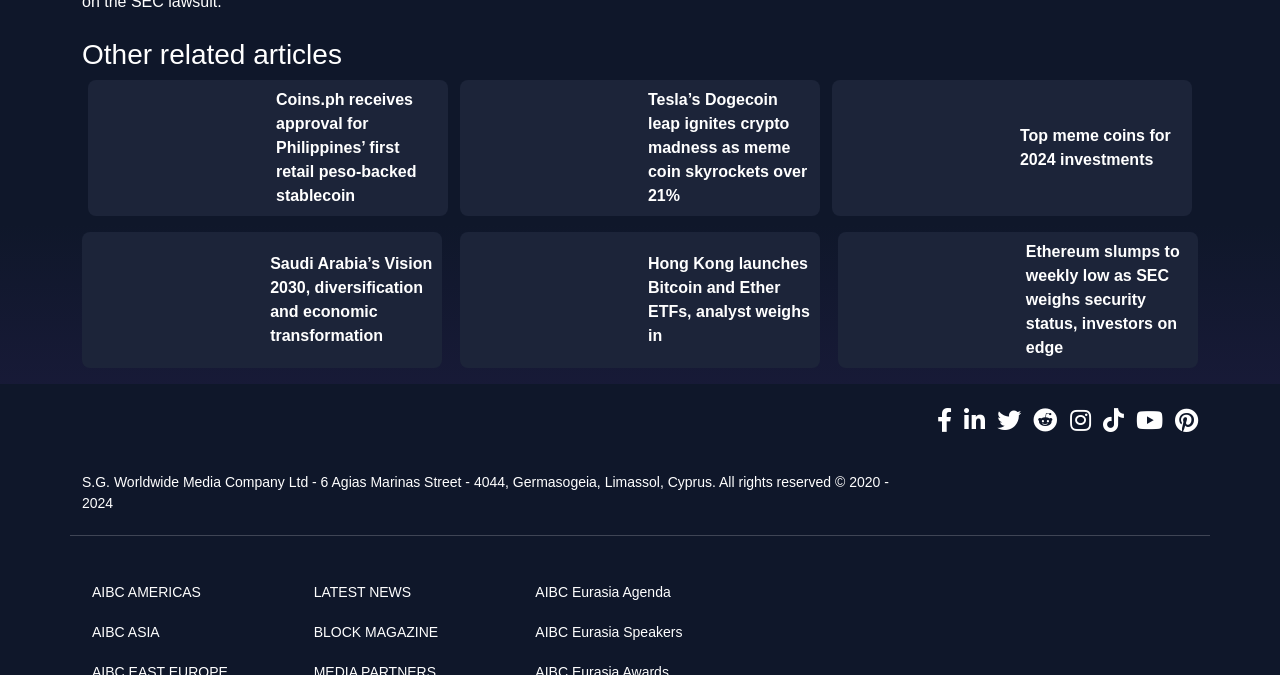Highlight the bounding box coordinates of the element that should be clicked to carry out the following instruction: "Click on link to Hong Kong launches Bitcoin and Ether ETFs". The coordinates must be given as four float numbers ranging from 0 to 1, i.e., [left, top, right, bottom].

[0.506, 0.378, 0.633, 0.51]